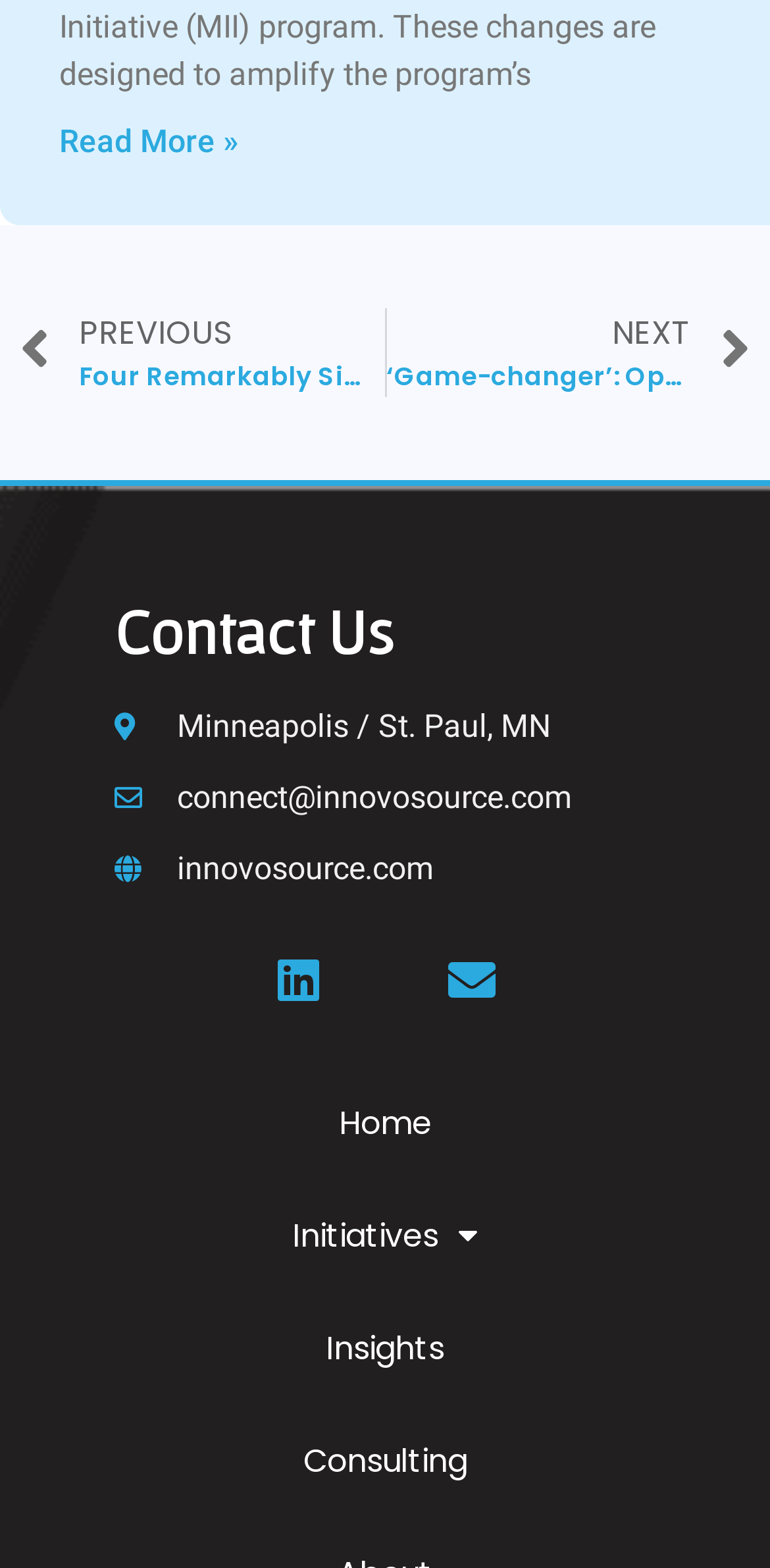Determine the bounding box coordinates for the region that must be clicked to execute the following instruction: "Go to next article".

[0.501, 0.196, 0.974, 0.253]